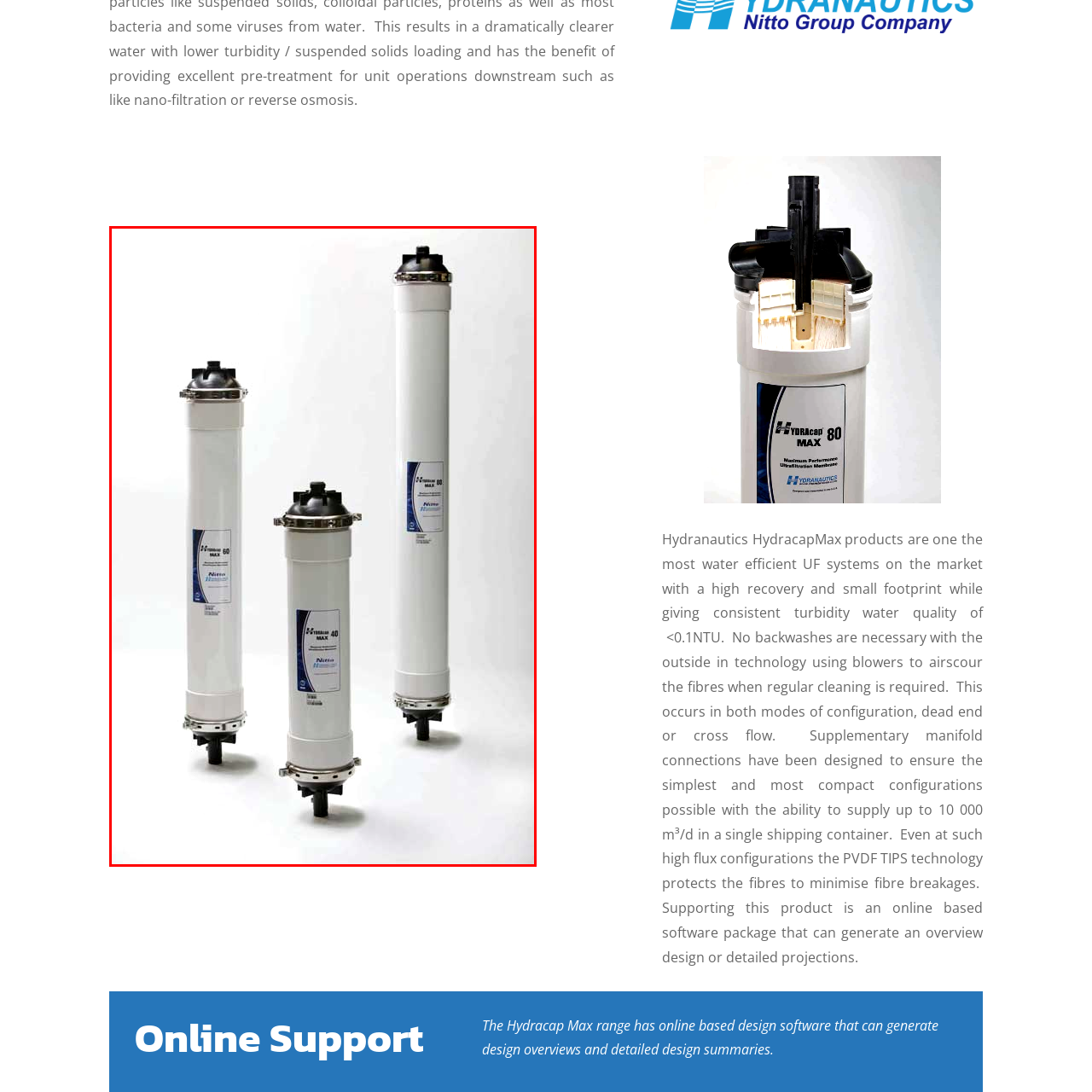What is the maximum turbidity level achieved by these modules?
Please analyze the image within the red bounding box and offer a comprehensive answer to the question.

The caption states that these modules ensure consistent turbidity levels of less than 0.1 NTU, indicating their high efficiency in water filtration.